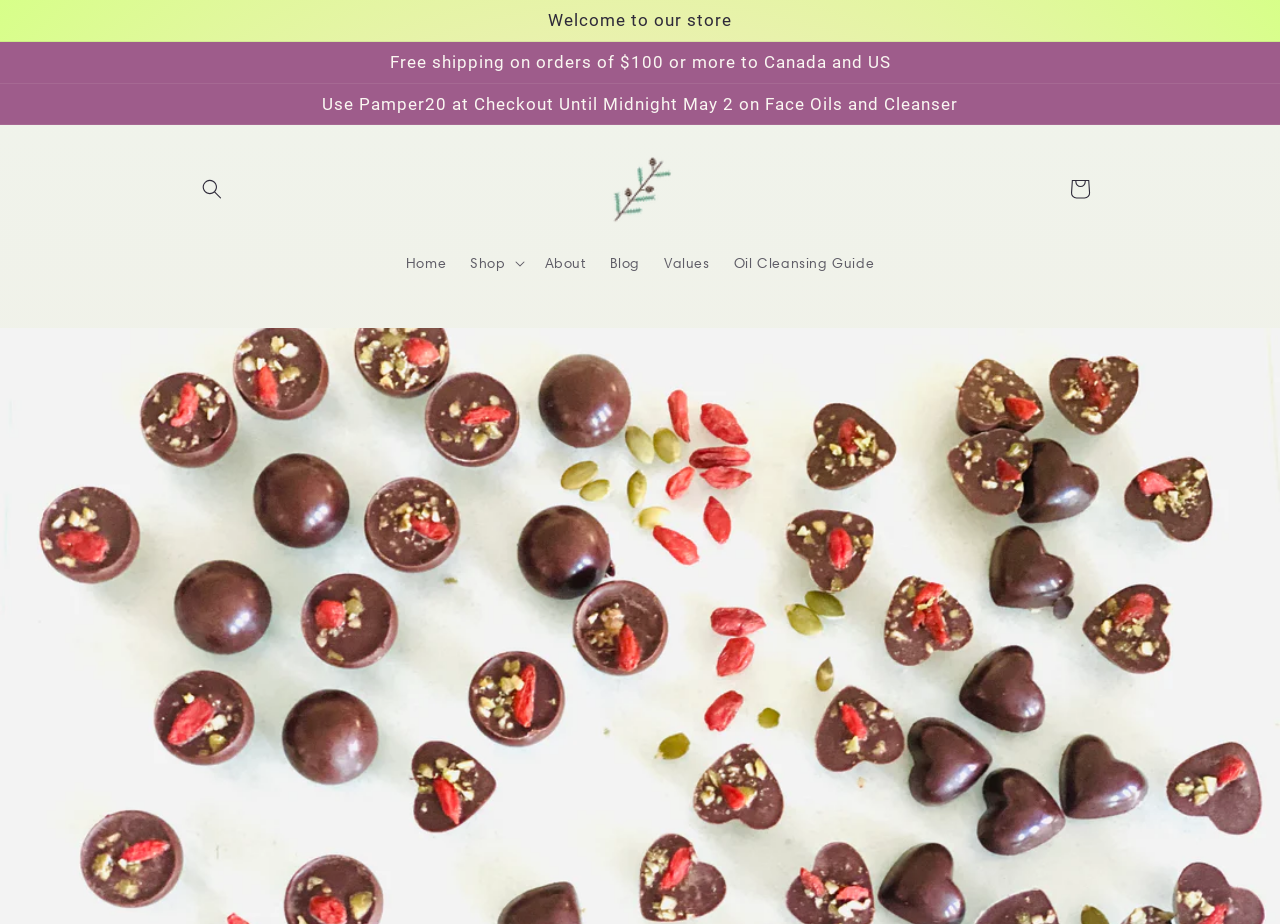Locate the bounding box coordinates of the segment that needs to be clicked to meet this instruction: "Click the Home link".

None